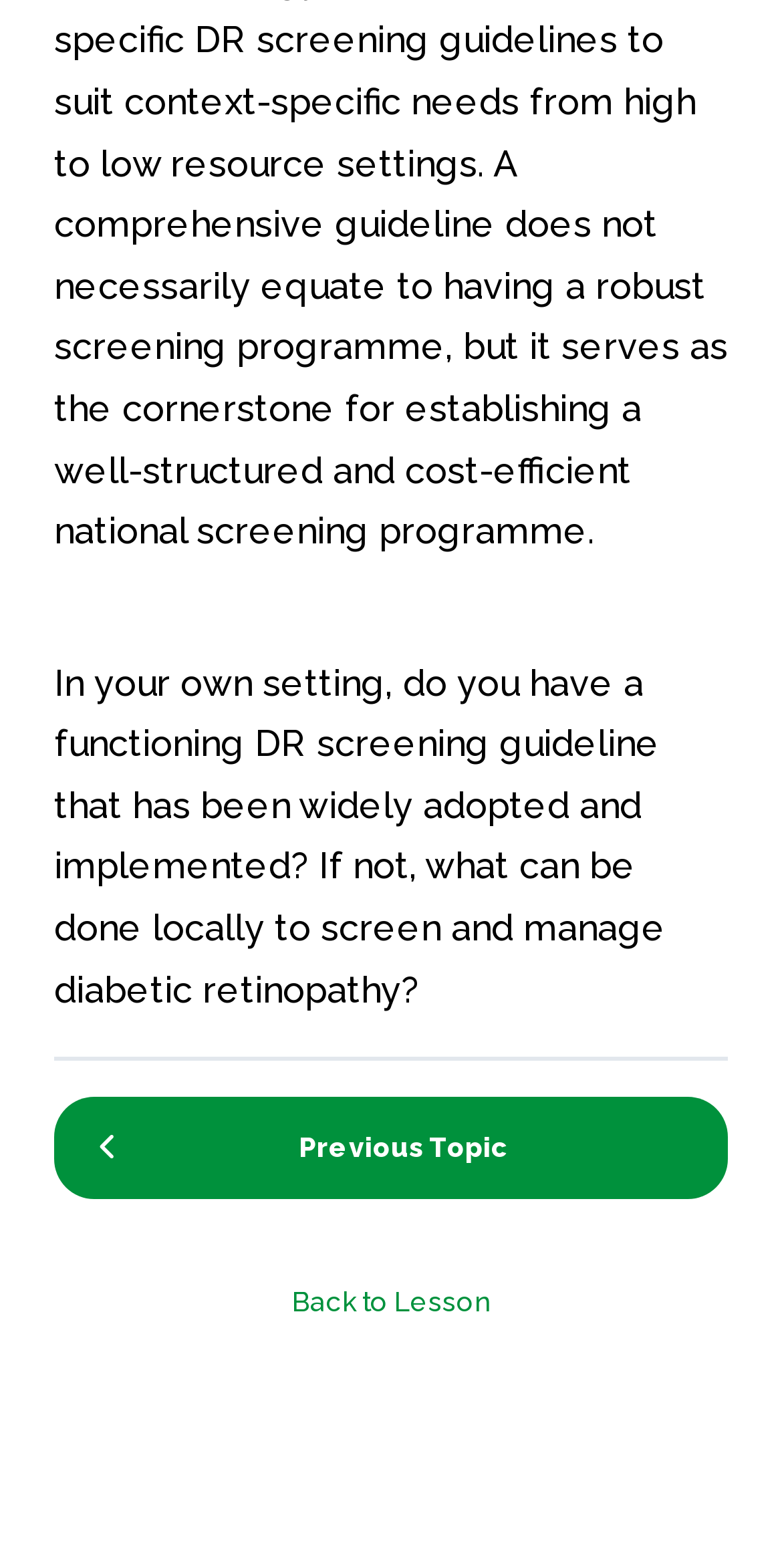Provide the bounding box coordinates of the HTML element this sentence describes: "Previous Topic". The bounding box coordinates consist of four float numbers between 0 and 1, i.e., [left, top, right, bottom].

[0.069, 0.7, 0.931, 0.765]